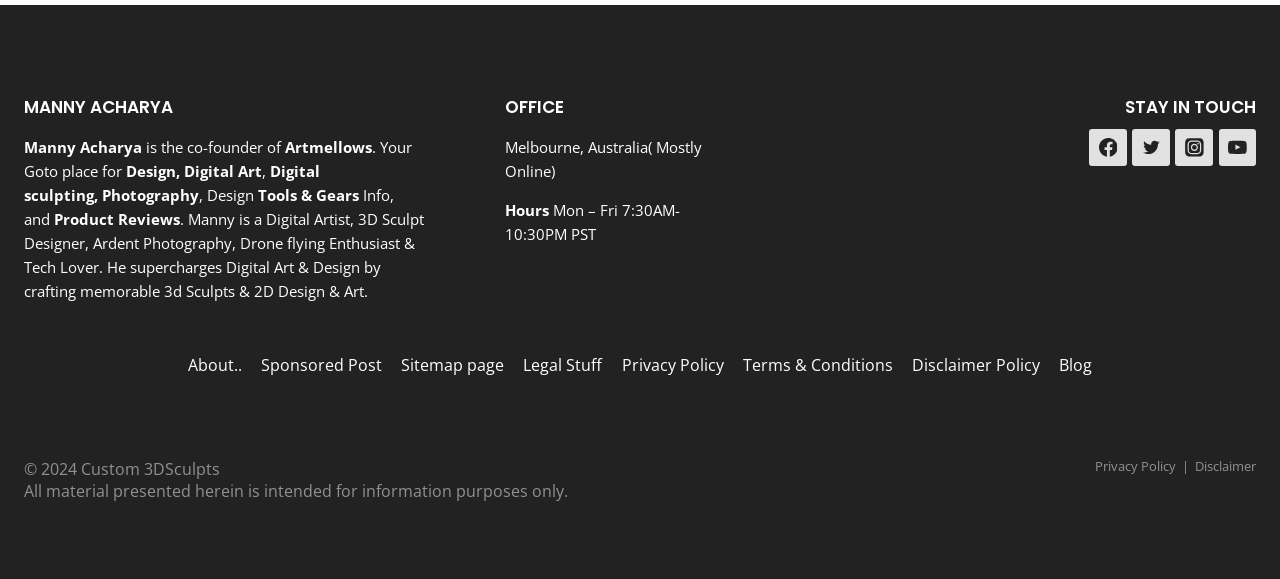What are the social media platforms listed on the webpage?
Using the image as a reference, give a one-word or short phrase answer.

Facebook, Twitter, Instagram, YouTube